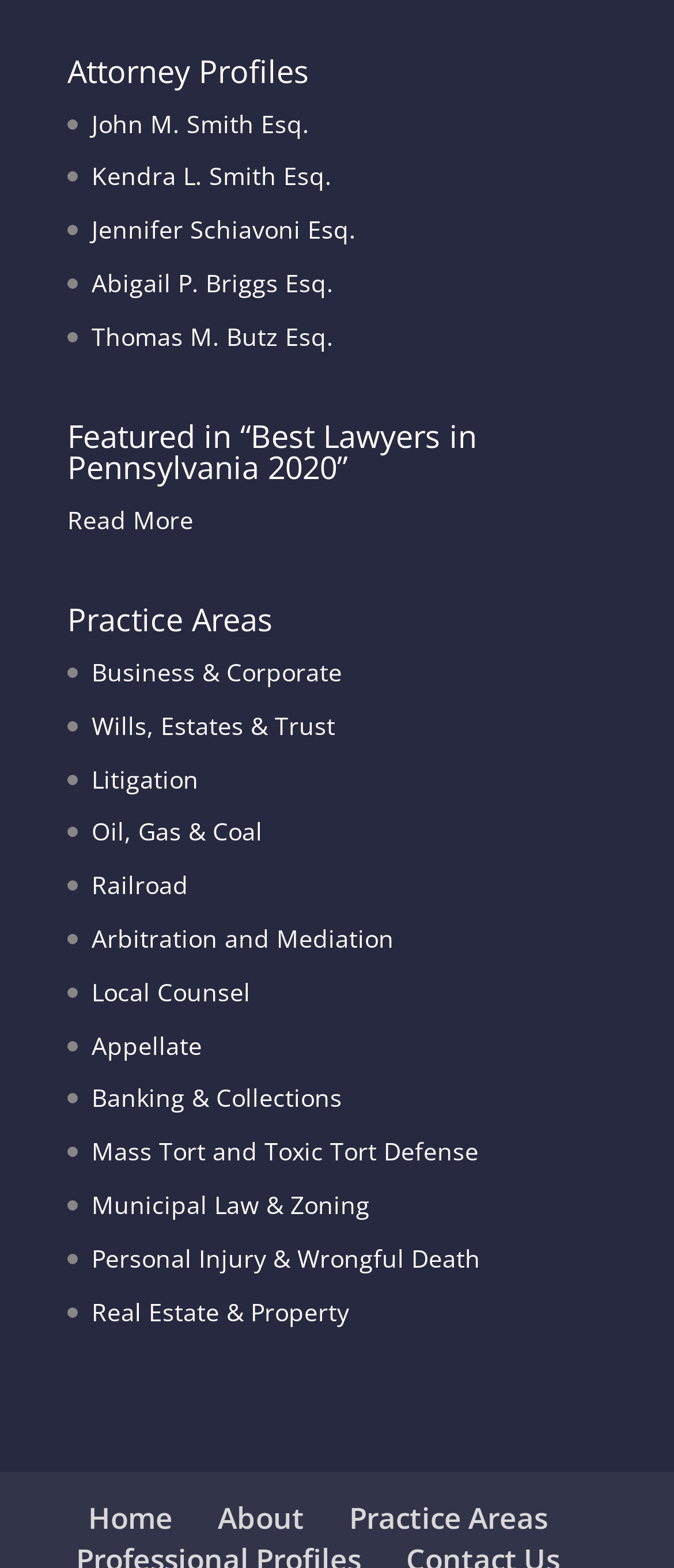Highlight the bounding box coordinates of the element you need to click to perform the following instruction: "Explore the Business & Corporate practice area."

[0.136, 0.418, 0.508, 0.439]